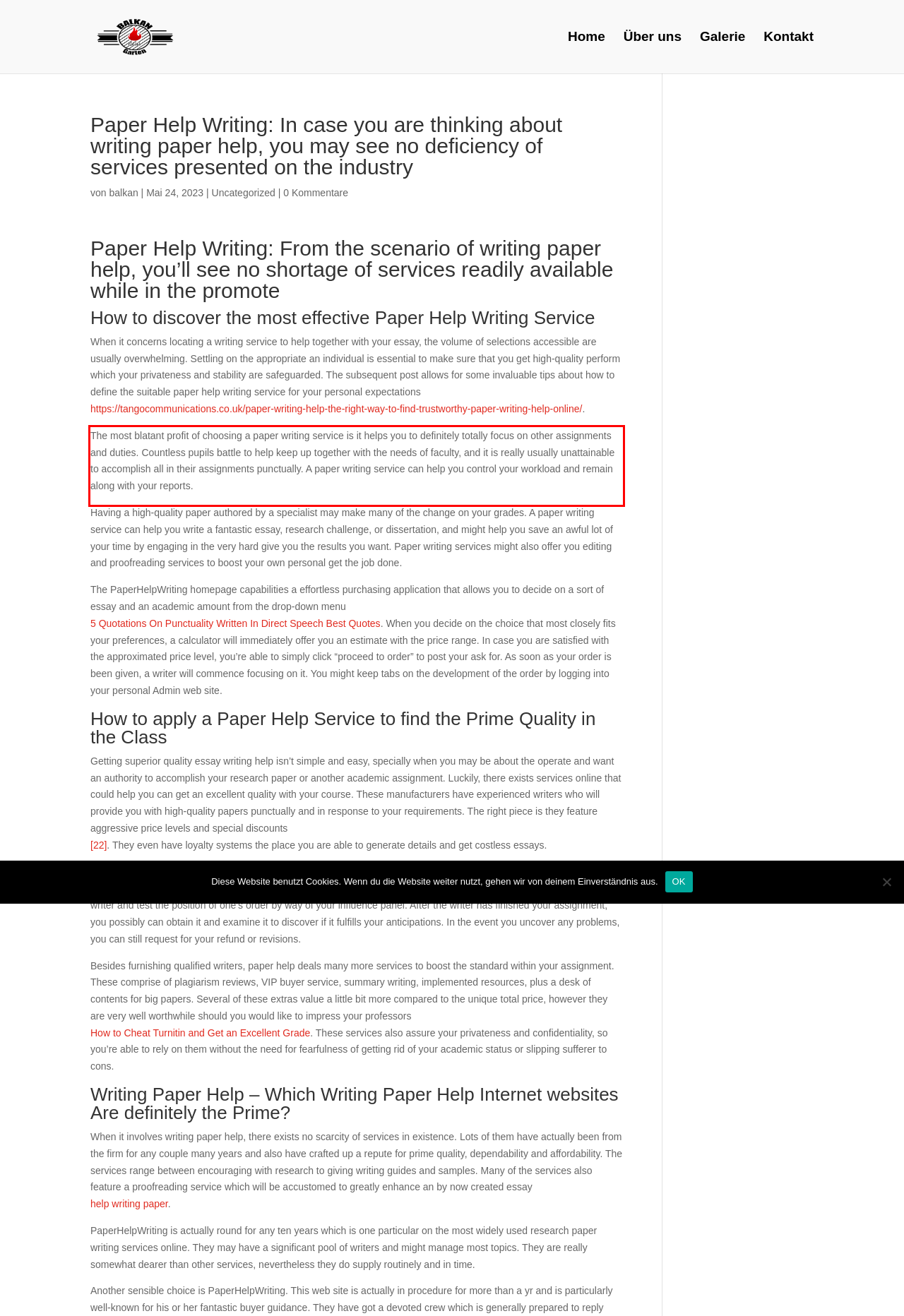You are given a screenshot showing a webpage with a red bounding box. Perform OCR to capture the text within the red bounding box.

The most blatant profit of choosing a paper writing service is it helps you to definitely totally focus on other assignments and duties. Countless pupils battle to help keep up together with the needs of faculty, and it is really usually unattainable to accomplish all in their assignments punctually. A paper writing service can help you control your workload and remain along with your reports.